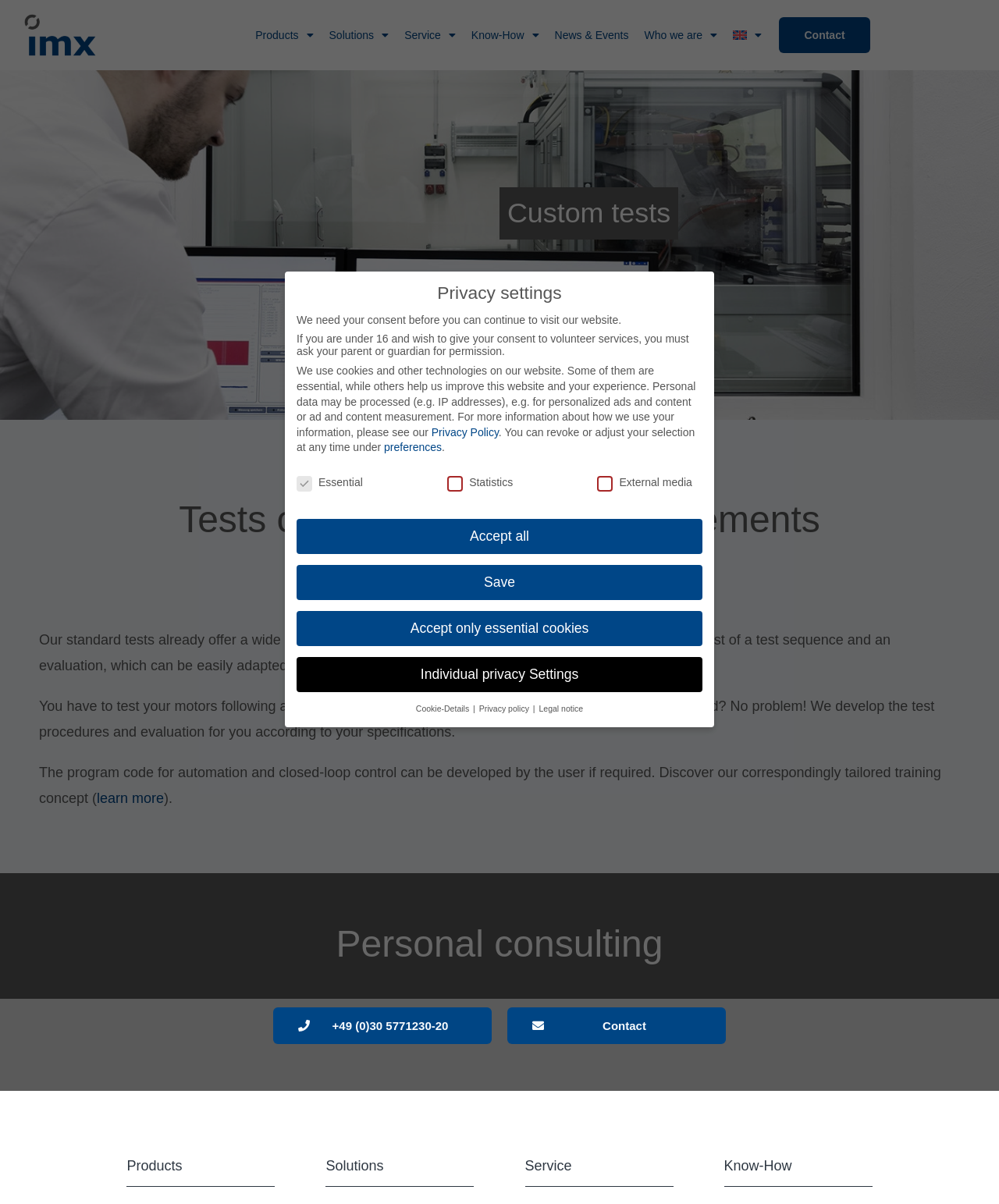Answer the question briefly using a single word or phrase: 
What is the company name?

imx Solutions GmbH